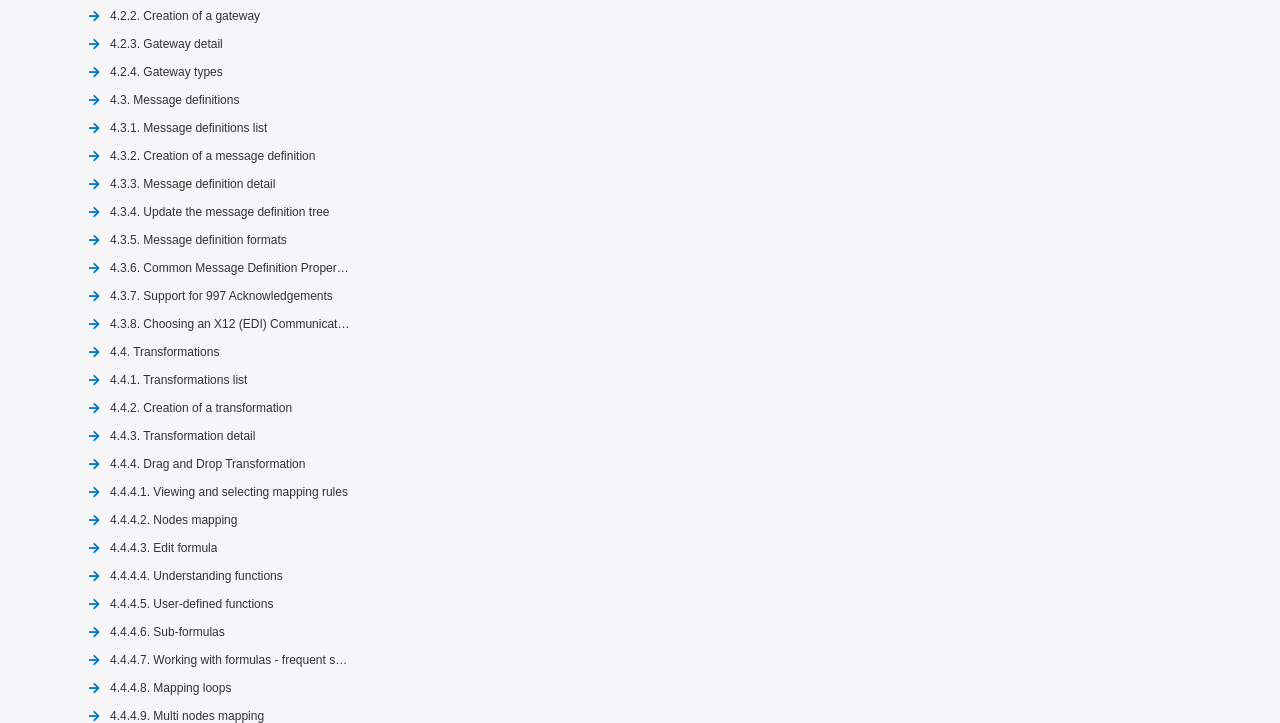Please determine the bounding box coordinates for the UI element described as: "4.3.1. Message definitions list".

[0.086, 0.158, 0.209, 0.196]